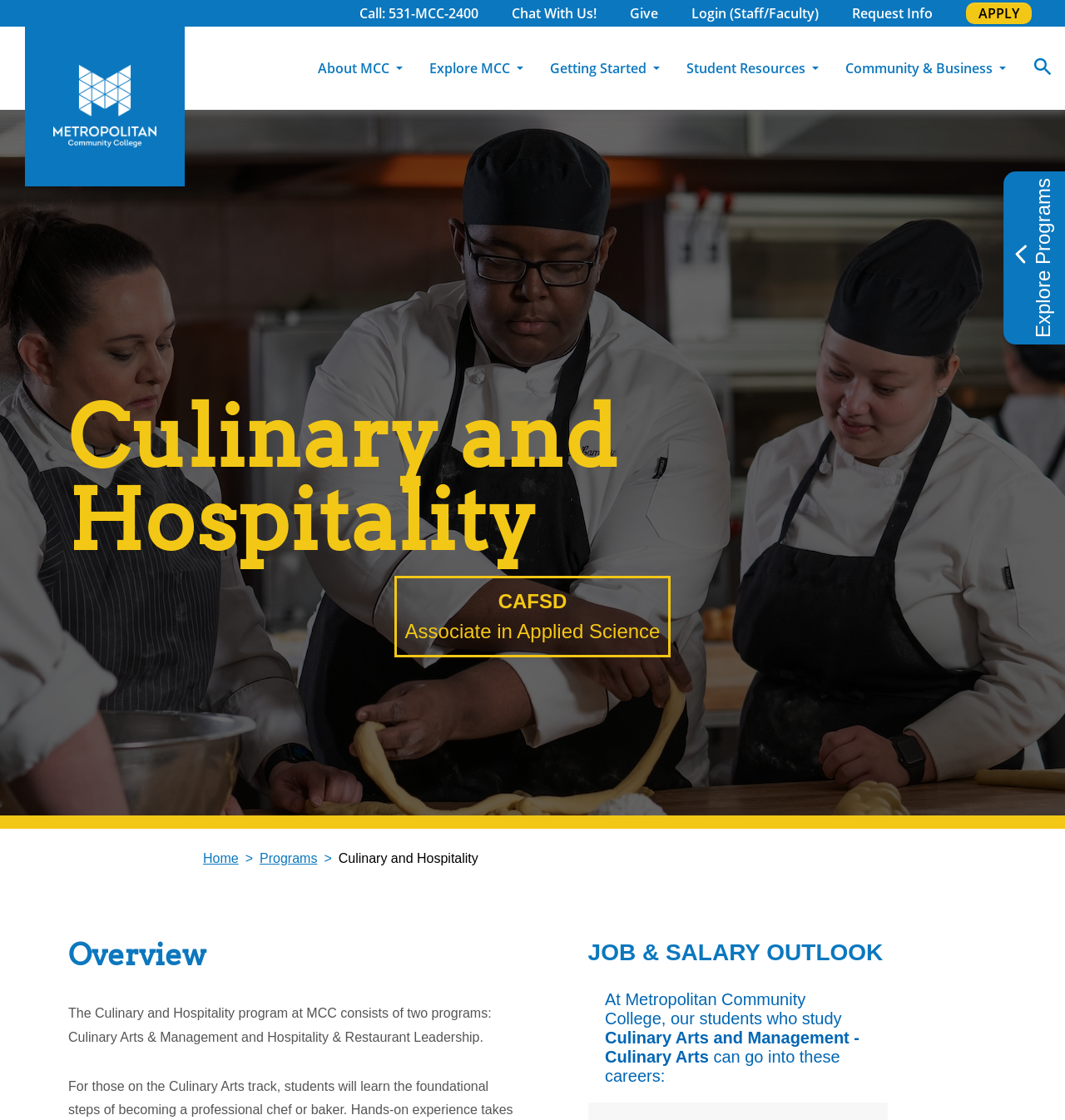What is the job outlook for Culinary and Hospitality graduates?
Based on the image, provide a one-word or brief-phrase response.

JOB & SALARY OUTLOOK